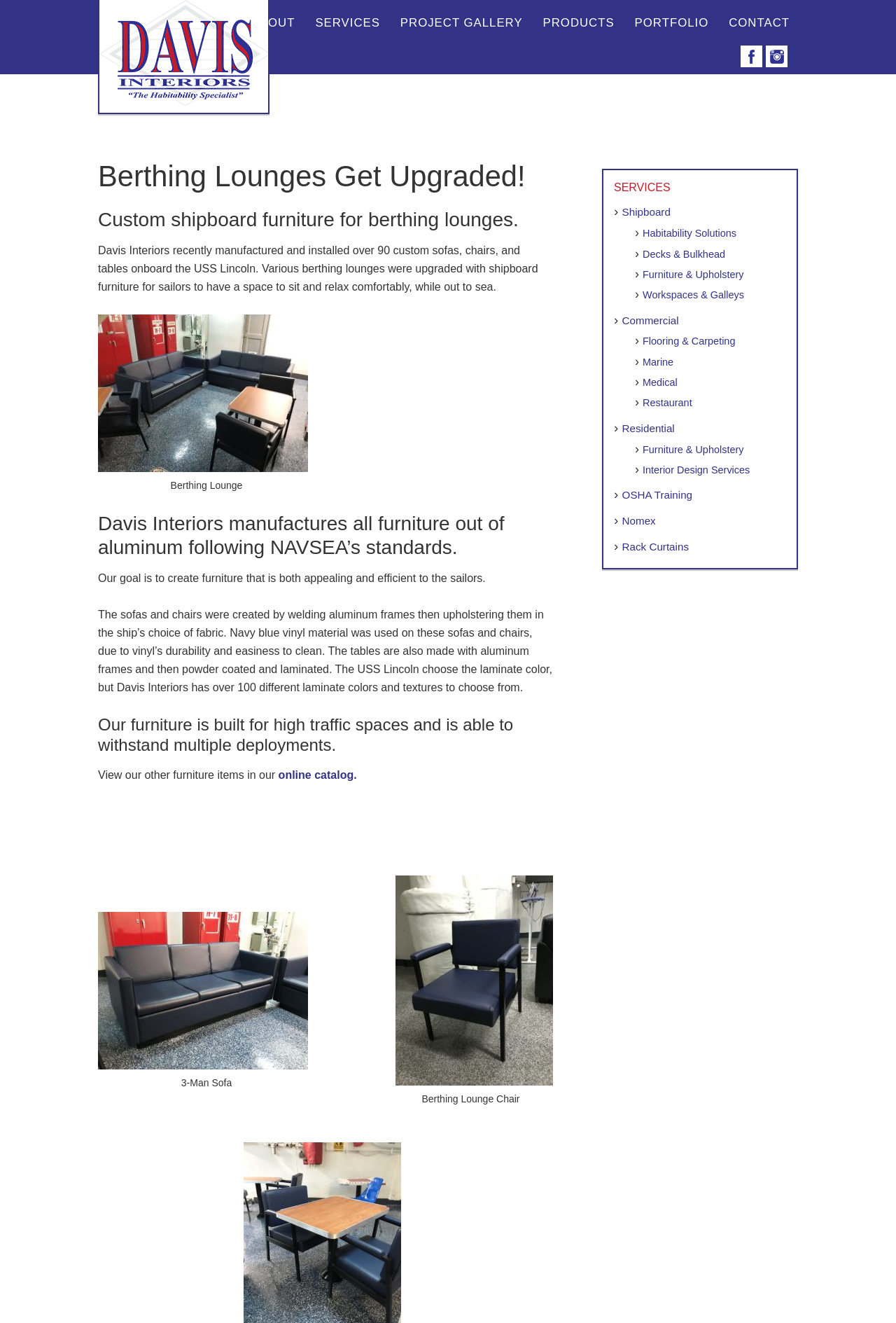Please give the bounding box coordinates of the area that should be clicked to fulfill the following instruction: "View online catalog". The coordinates should be in the format of four float numbers from 0 to 1, i.e., [left, top, right, bottom].

[0.311, 0.581, 0.398, 0.59]